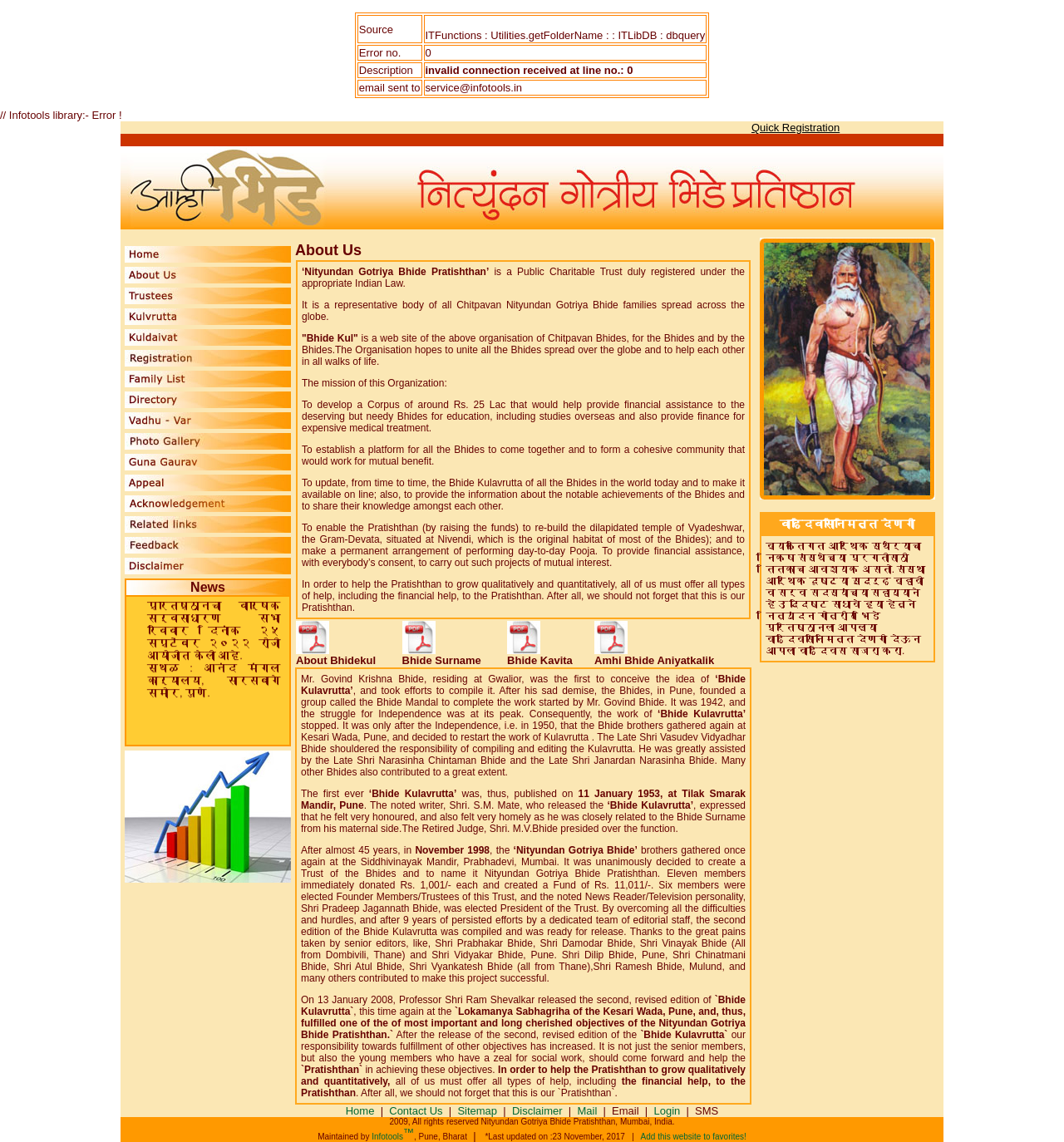What is the link text in the top-right corner?
Answer the question with a single word or phrase by looking at the picture.

Quick Registration